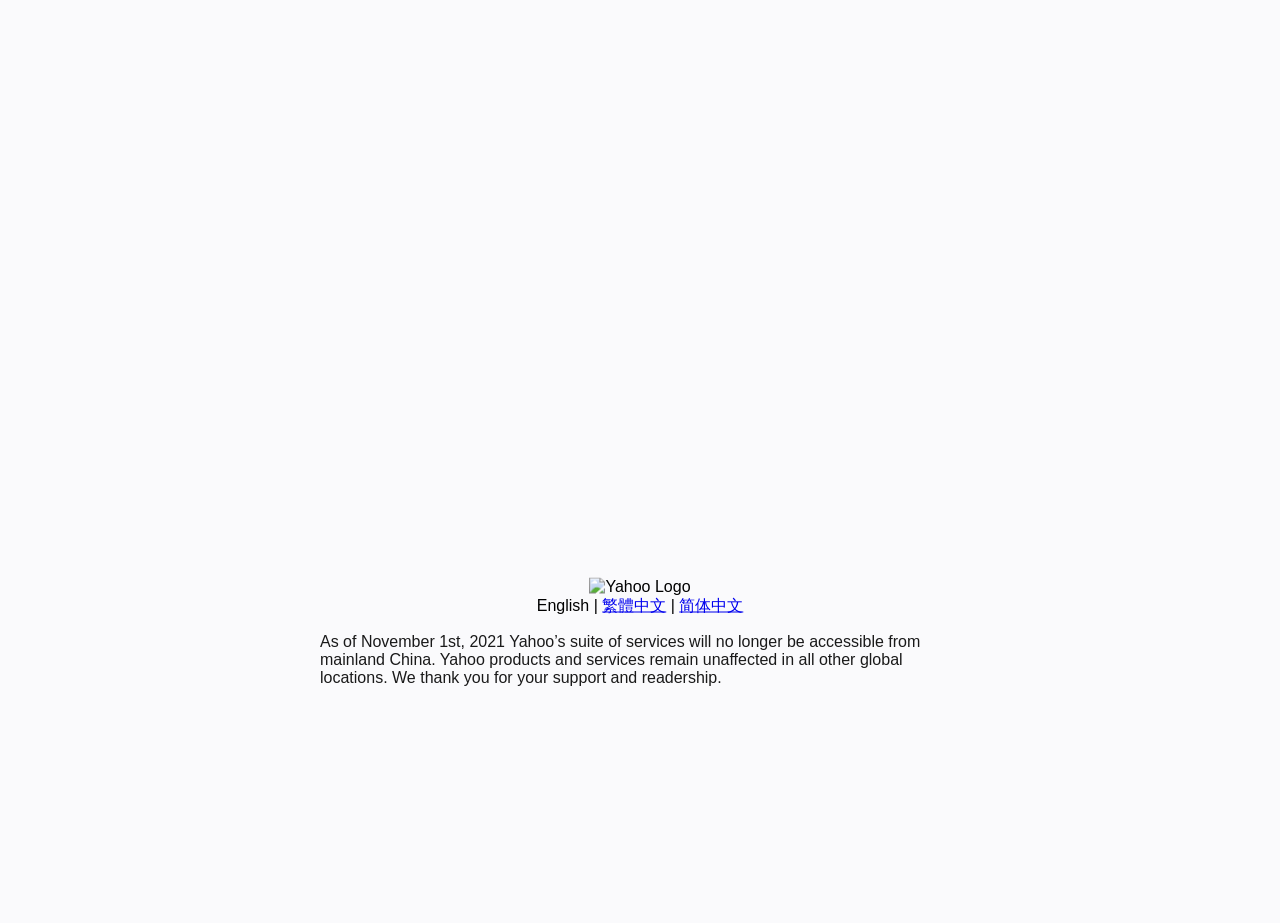Find the coordinates for the bounding box of the element with this description: "繁體中文".

[0.47, 0.646, 0.52, 0.665]